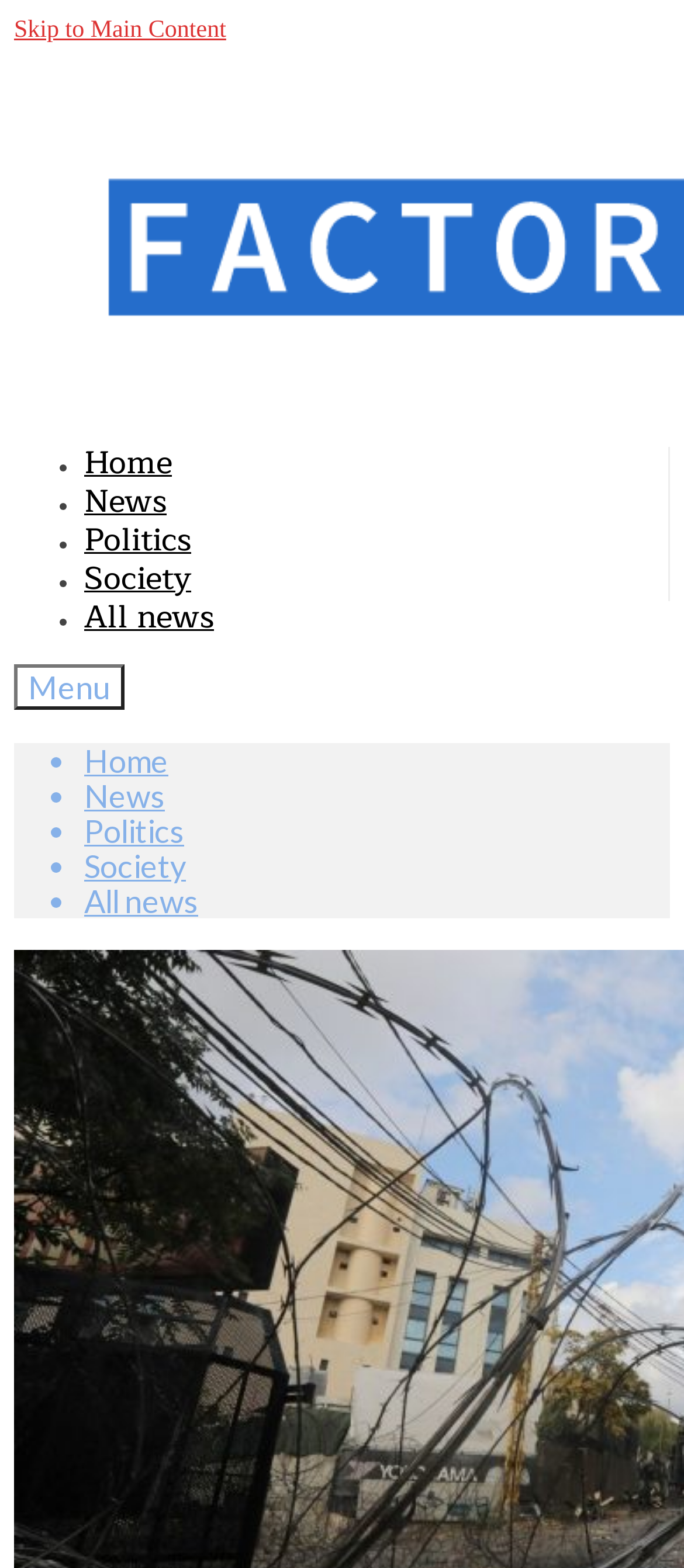Is there a button on the page?
Based on the image content, provide your answer in one word or a short phrase.

Yes